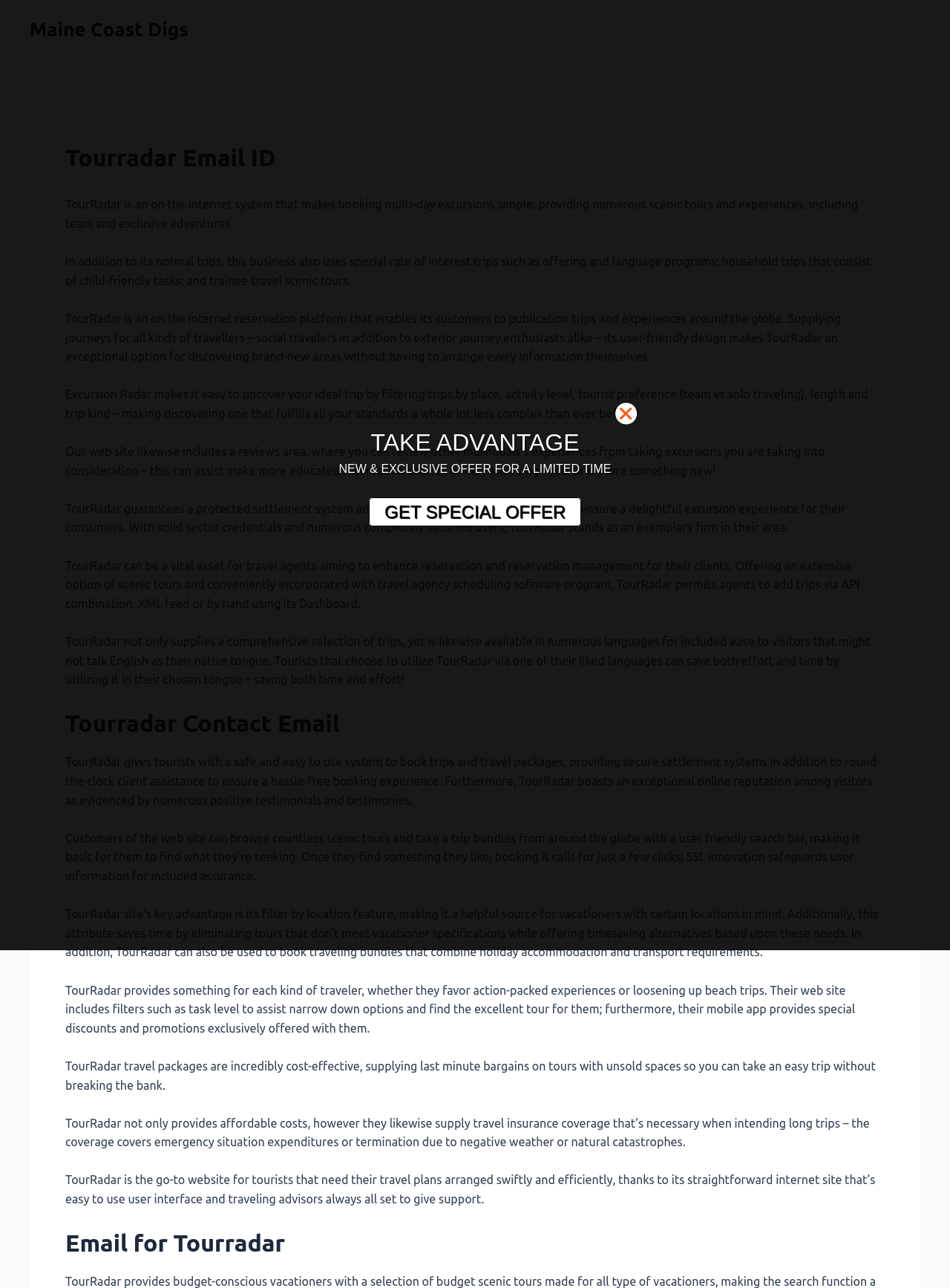Provide a short answer using a single word or phrase for the following question: 
What type of trips does TourRadar offer?

Multi-day excursions